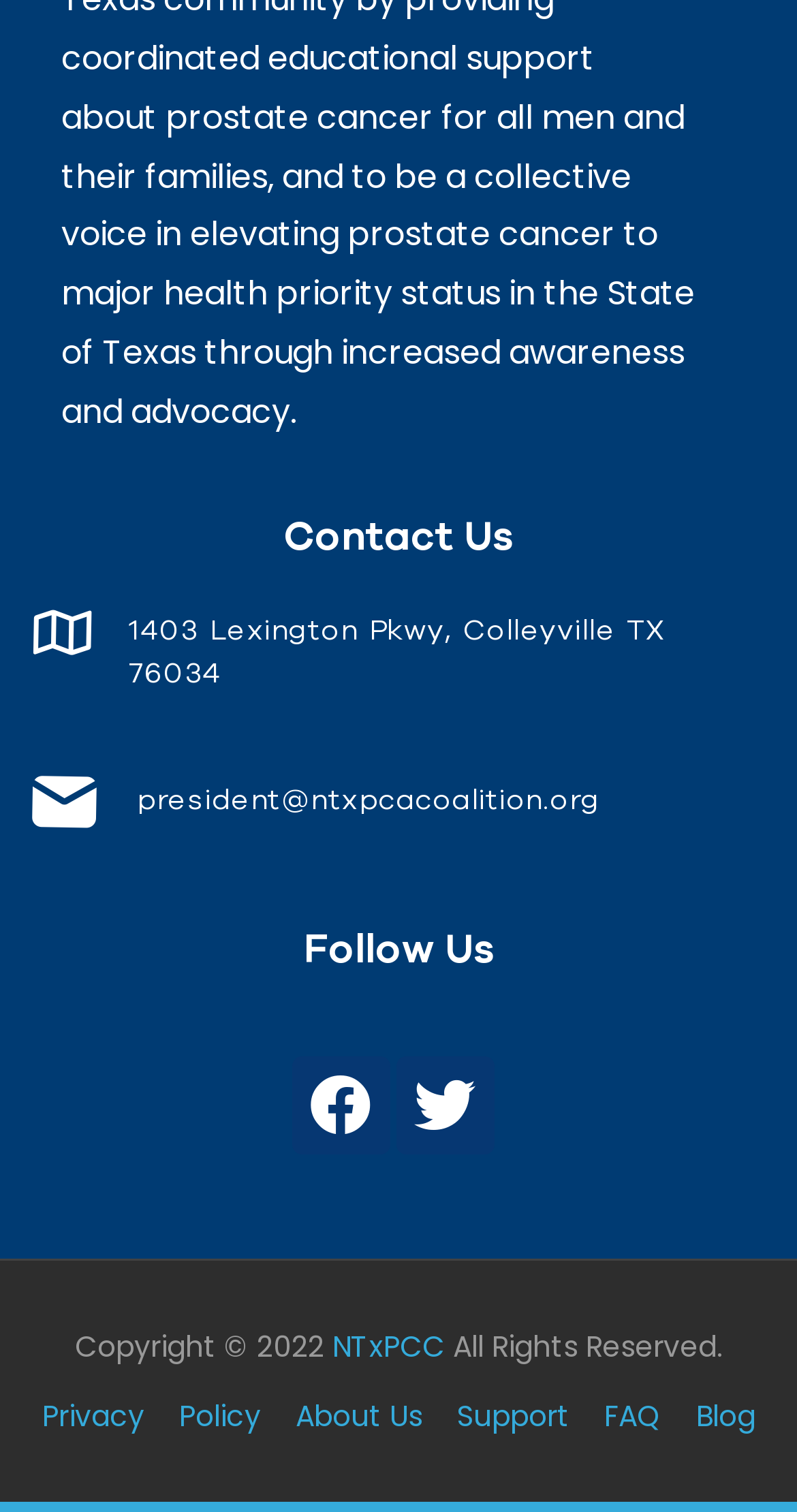Kindly determine the bounding box coordinates for the clickable area to achieve the given instruction: "View Privacy Policy".

[0.053, 0.921, 0.181, 0.953]